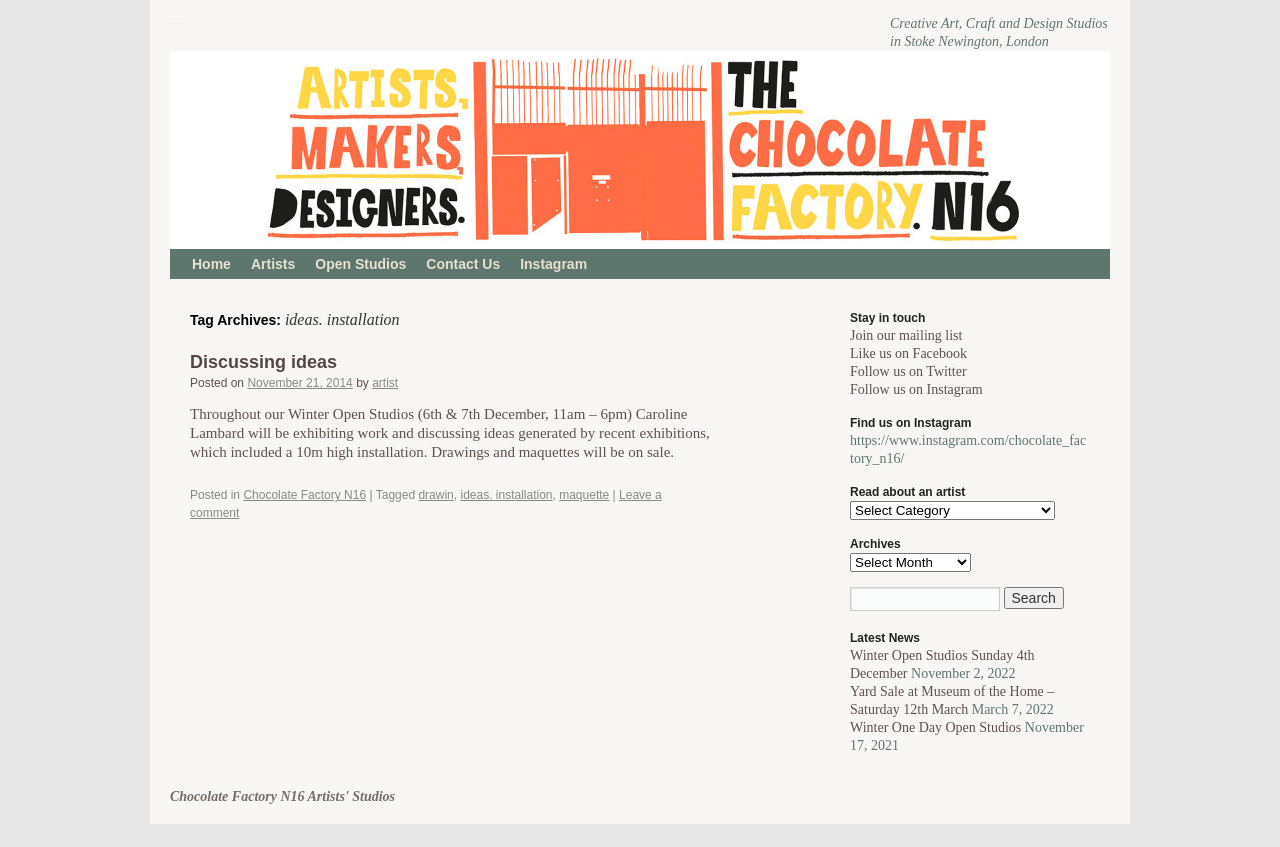What is the purpose of the 'Stay in touch' section?
Refer to the image and offer an in-depth and detailed answer to the question.

The 'Stay in touch' section provides links to follow the studios on social media platforms such as Facebook, Twitter, and Instagram, as well as a mailing list, indicating that its purpose is to provide ways for users to stay connected with the studios.